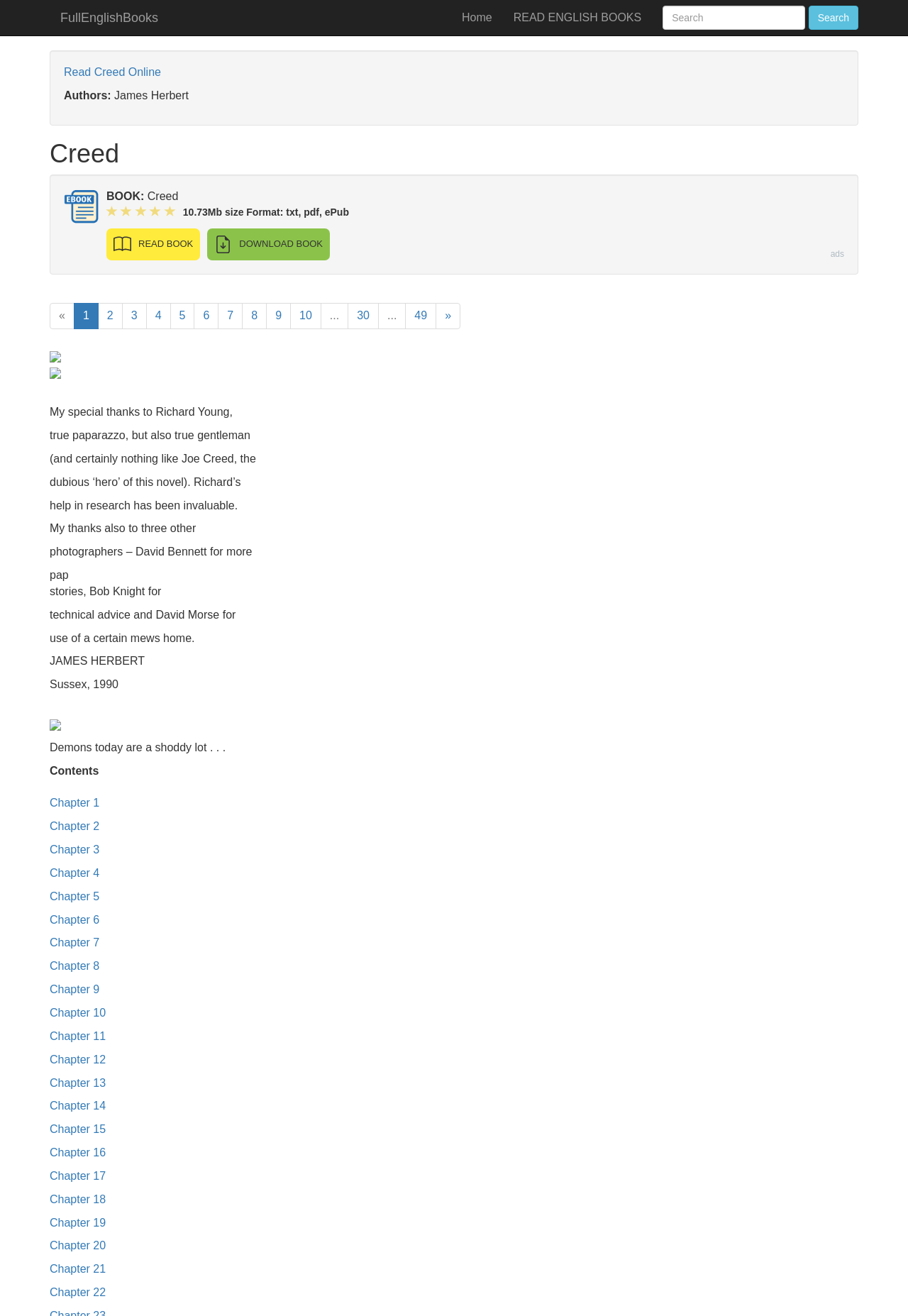Refer to the image and provide an in-depth answer to the question: 
What is the size of the book?

The size of the book can be found in the static text element with the text '10.73Mb size Format: txt, pdf, ePub'.